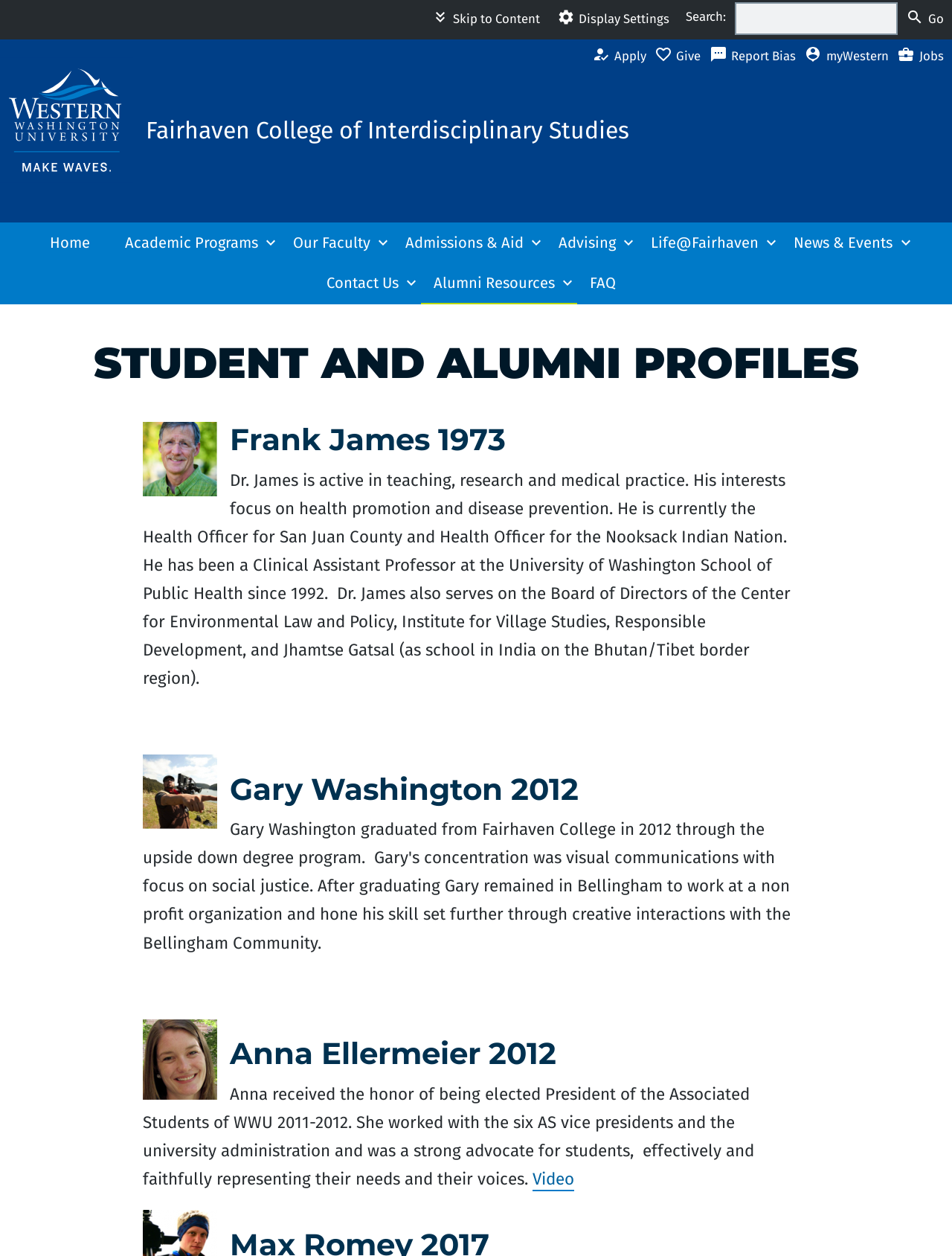Show the bounding box coordinates for the HTML element as described: "News & Events".

[0.82, 0.177, 0.961, 0.209]